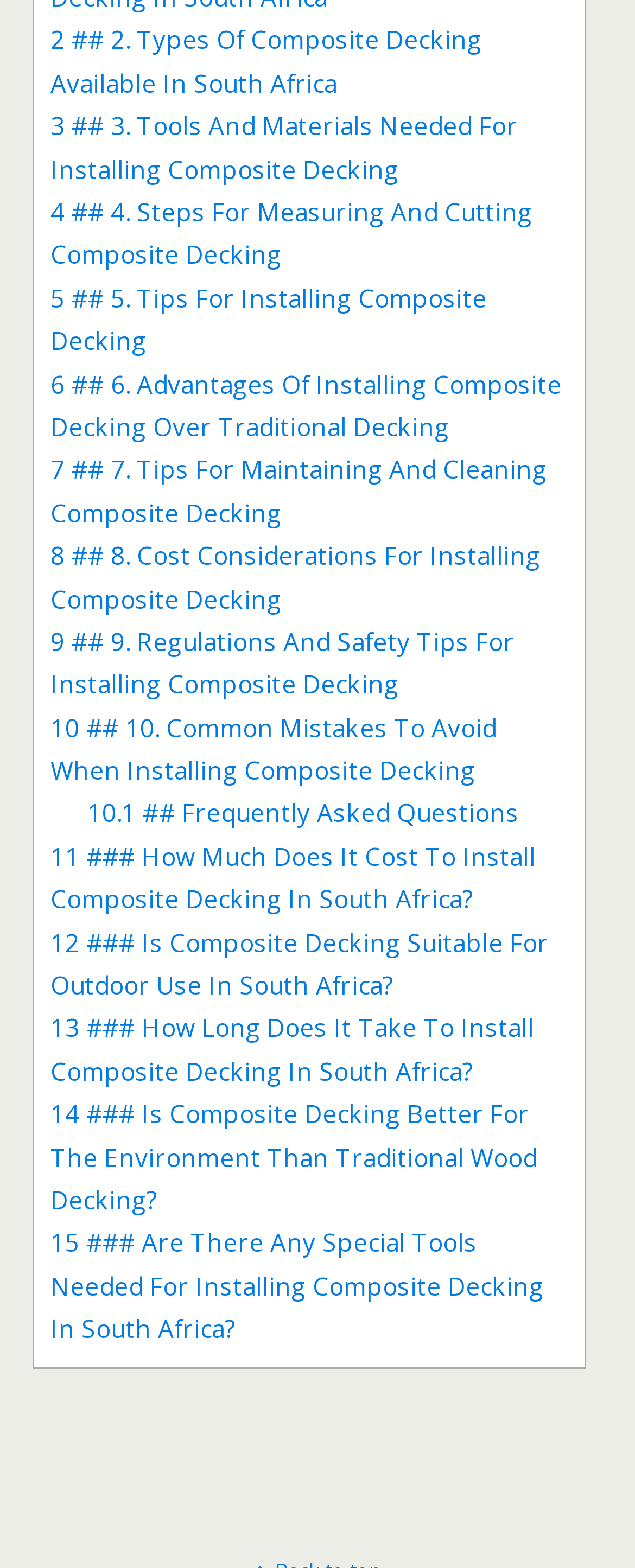Please specify the bounding box coordinates of the area that should be clicked to accomplish the following instruction: "Get answers to frequently asked questions about composite decking". The coordinates should consist of four float numbers between 0 and 1, i.e., [left, top, right, bottom].

[0.138, 0.508, 0.817, 0.529]